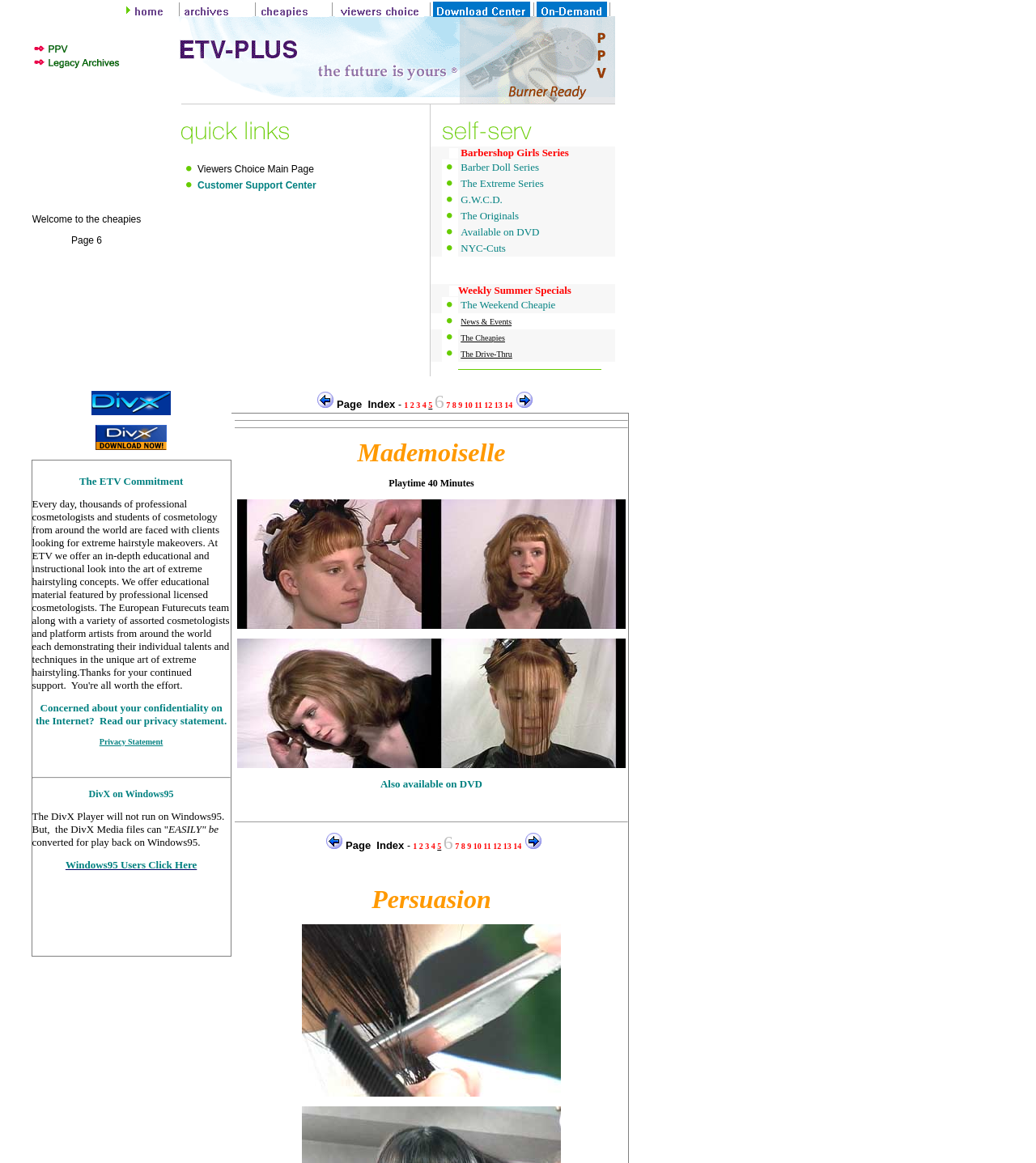Please find the bounding box coordinates of the section that needs to be clicked to achieve this instruction: "Go to Cheapies".

[0.25, 0.007, 0.318, 0.017]